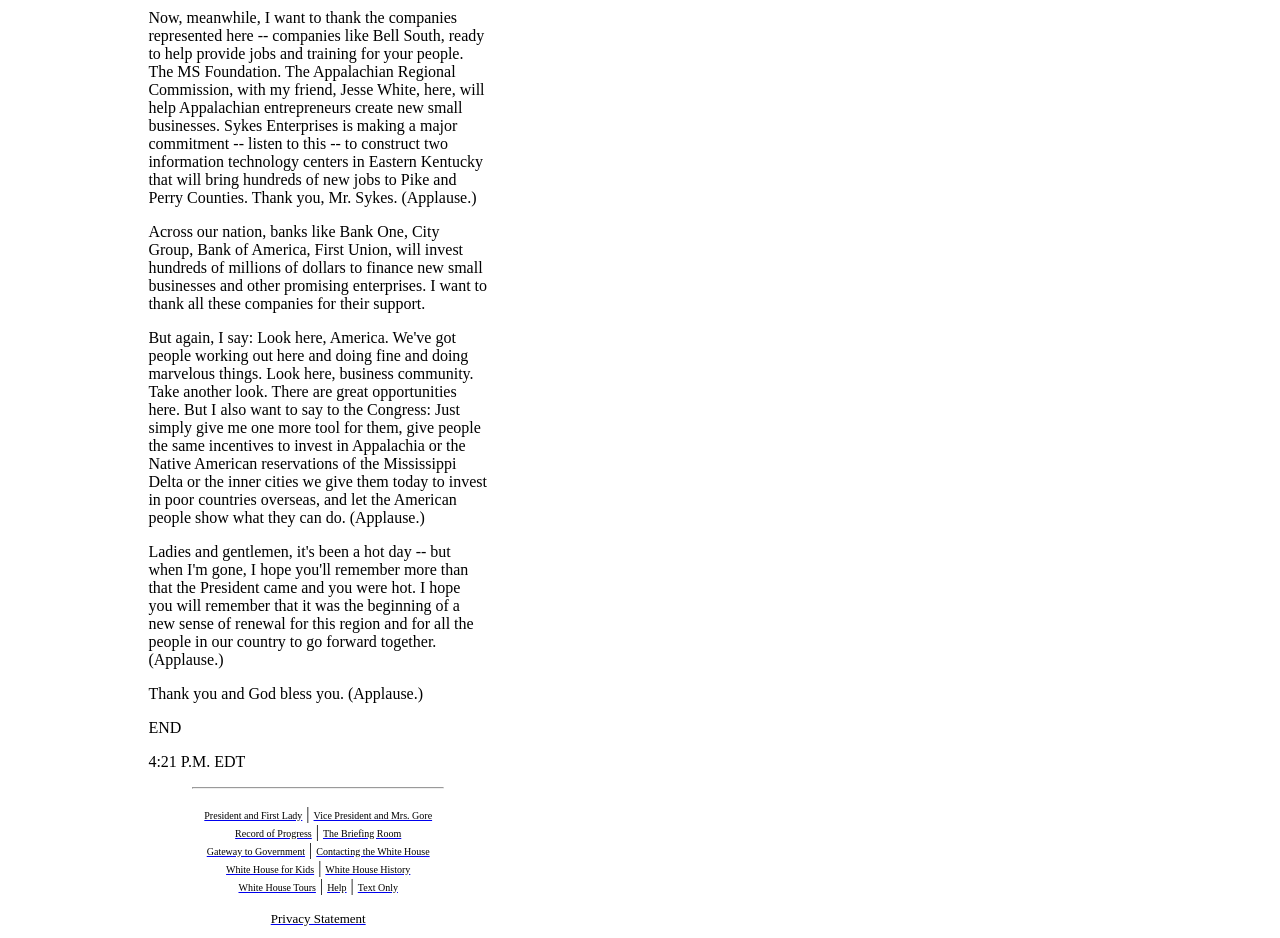Find the bounding box coordinates for the area that must be clicked to perform this action: "Go to the Briefing Room".

[0.252, 0.877, 0.314, 0.895]